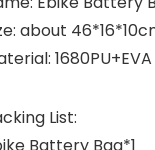Create a detailed narrative of what is happening in the image.

The image showcases an "Ebike Battery Bag," designed for practicality and efficiency. This storage solution measures approximately 46 cm x 16 cm x 10 cm and is constructed from high-quality 1680PU+EVA material, ensuring durability and protection for your devices. Included in the package is one ebike battery bag, perfect for safely carrying your ebike battery along with additional items during your outdoor adventures. The bag's robust design and substantial capacity make it a versatile accessory for various applications, including camping and travel, while its waterproof feature provides peace of mind against unexpected weather conditions.